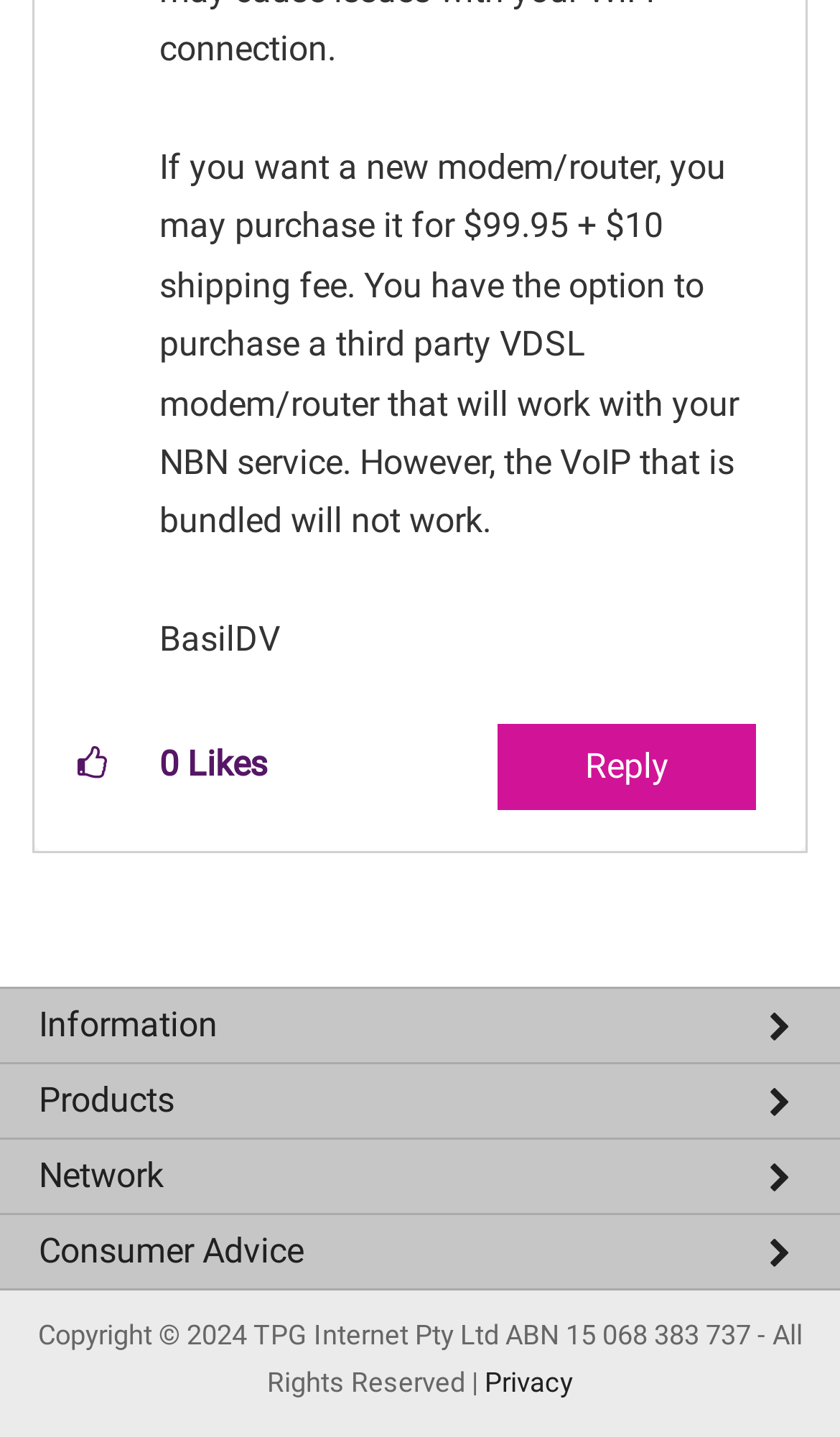Locate the bounding box coordinates of the clickable element to fulfill the following instruction: "View NBN plans". Provide the coordinates as four float numbers between 0 and 1 in the format [left, top, right, bottom].

[0.0, 0.793, 1.0, 0.84]